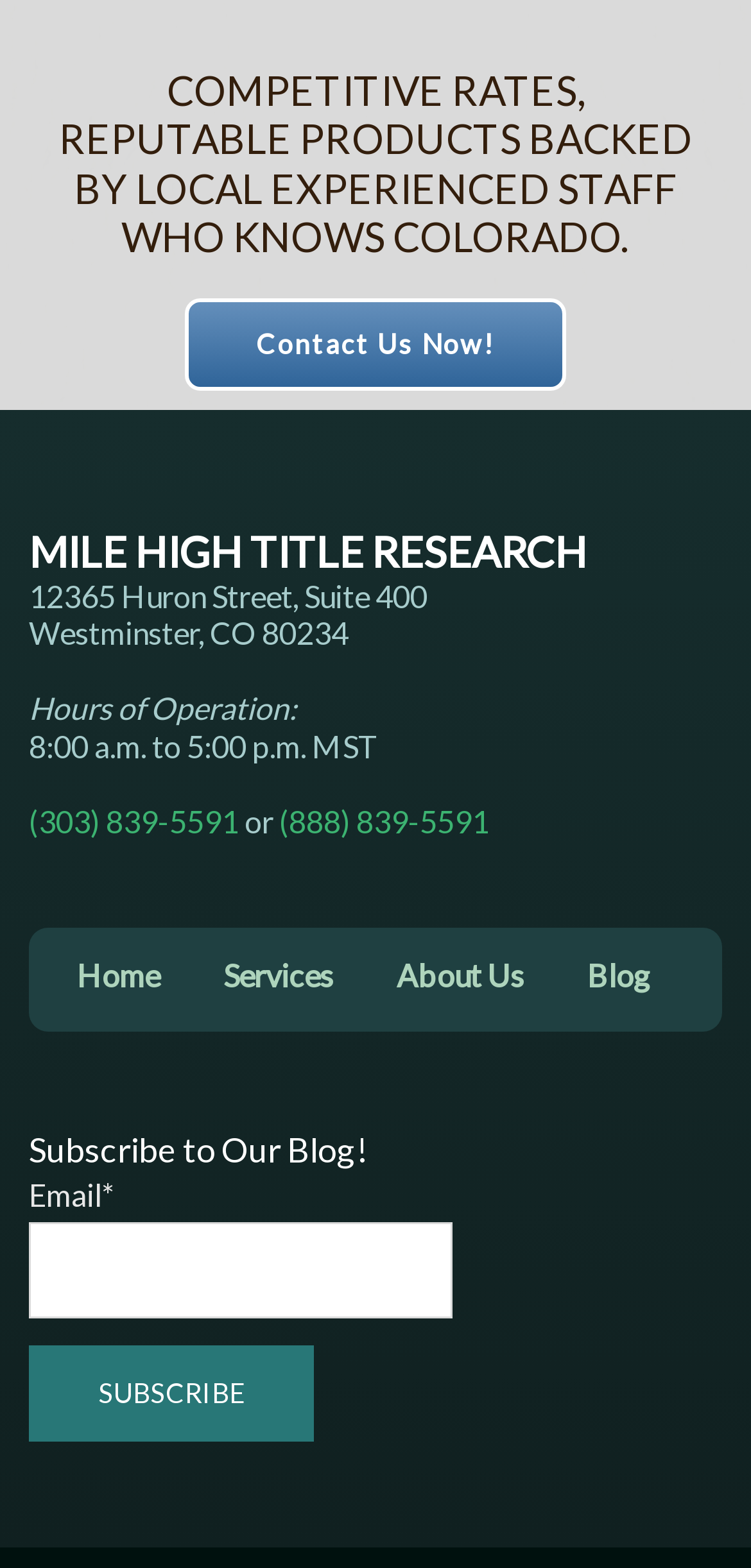Please predict the bounding box coordinates (top-left x, top-left y, bottom-right x, bottom-right y) for the UI element in the screenshot that fits the description: parent_node: Email* name="submit" value="Subscribe"

[0.038, 0.858, 0.418, 0.92]